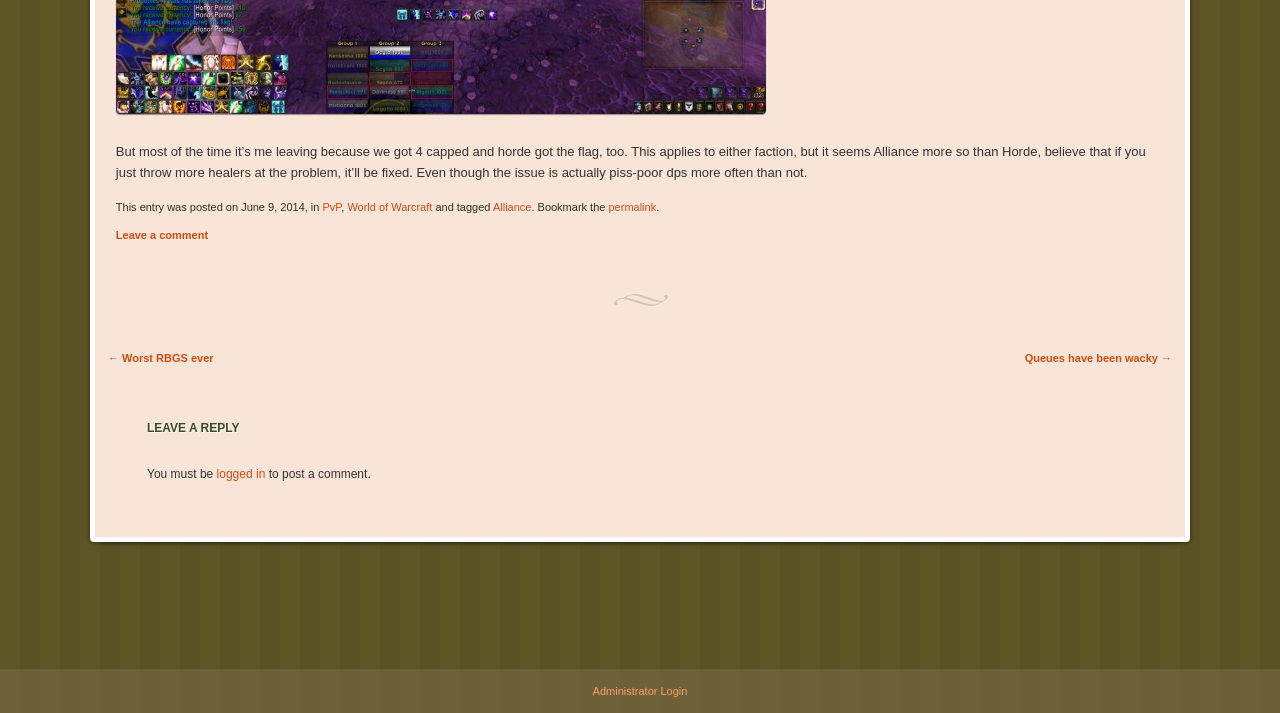Provide the bounding box coordinates for the UI element that is described as: "logged in".

[0.169, 0.656, 0.207, 0.675]